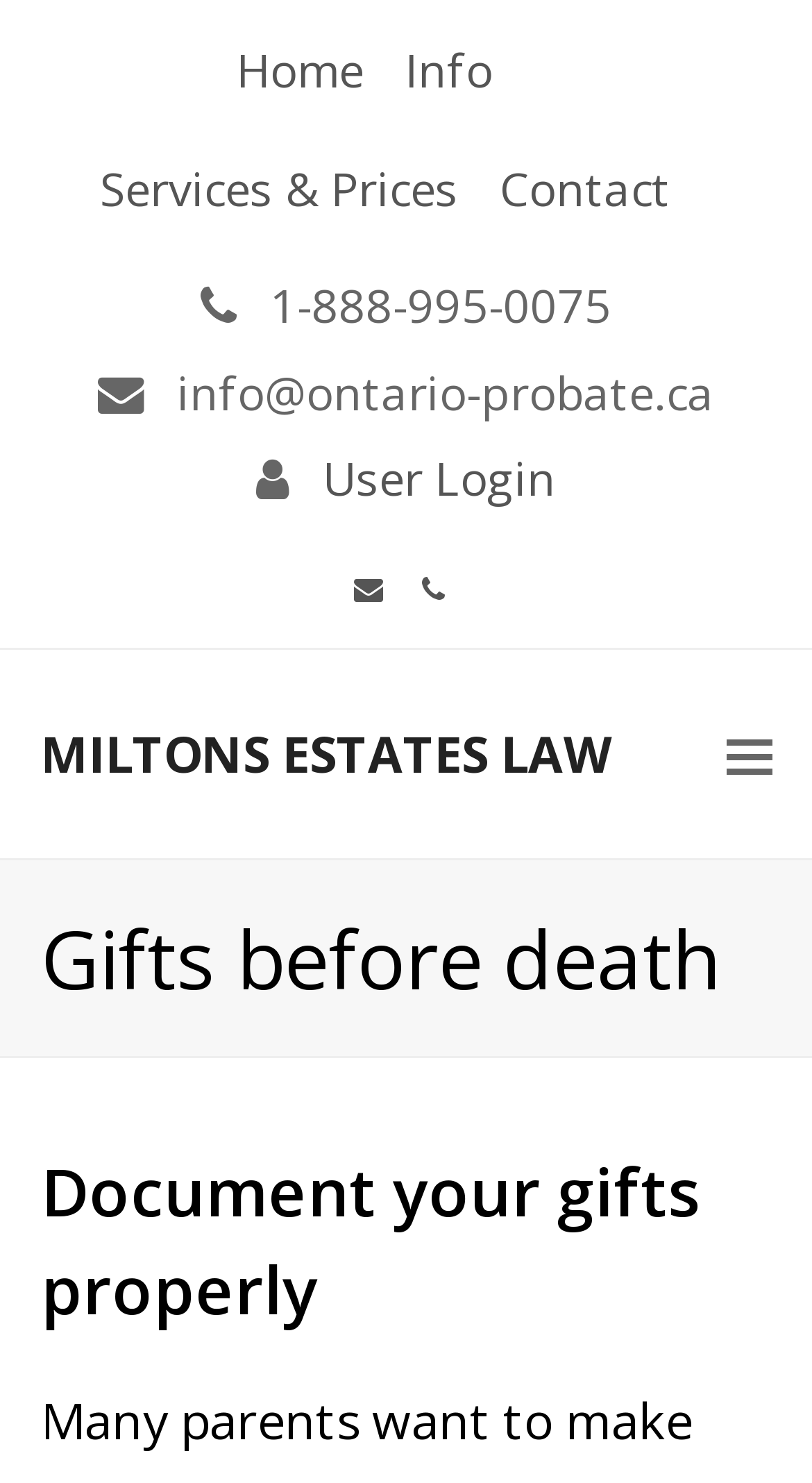Identify and provide the text content of the webpage's primary headline.

Gifts before death